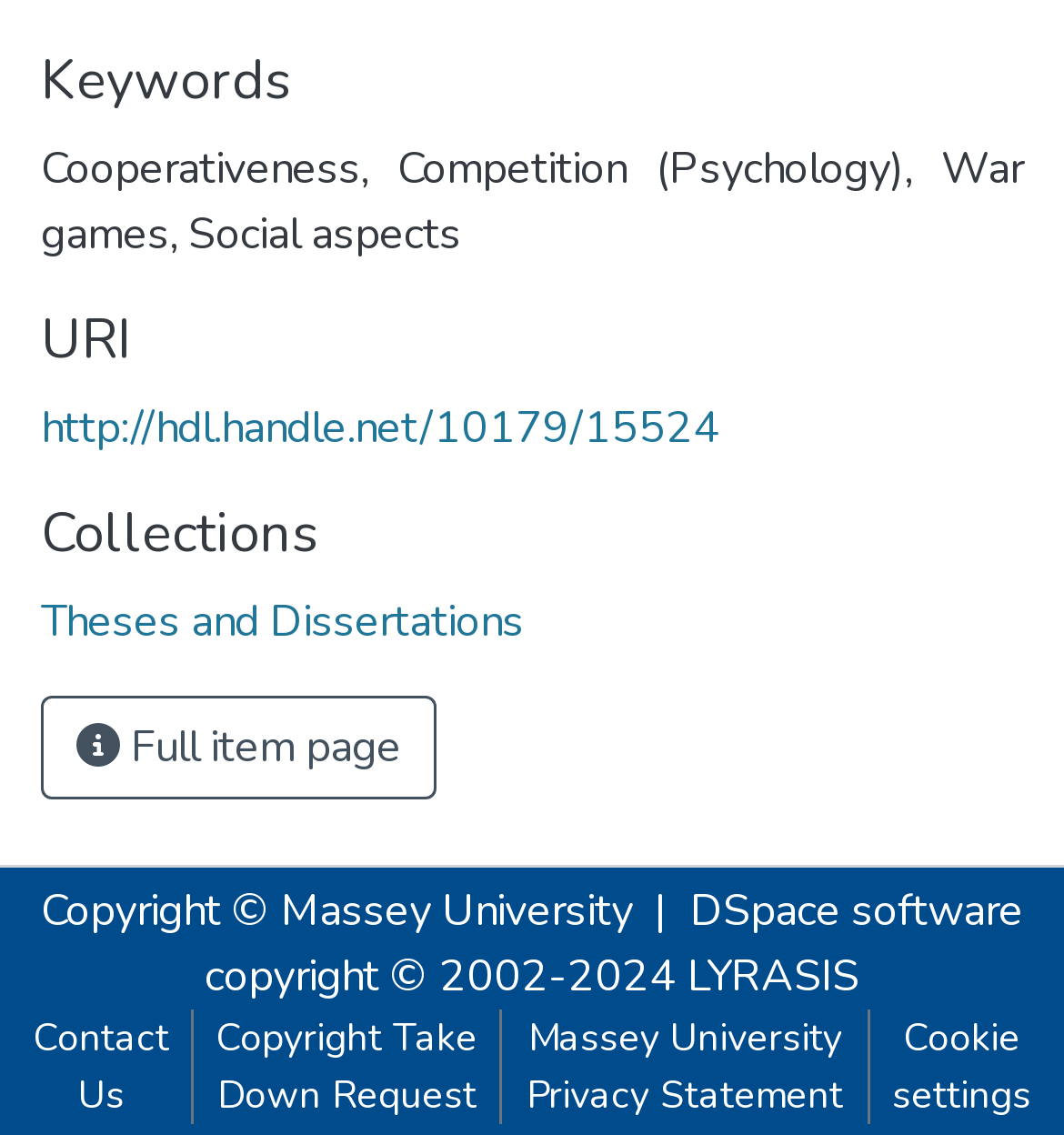Pinpoint the bounding box coordinates of the clickable element needed to complete the instruction: "Check copyright information". The coordinates should be provided as four float numbers between 0 and 1: [left, top, right, bottom].

[0.038, 0.777, 0.595, 0.83]